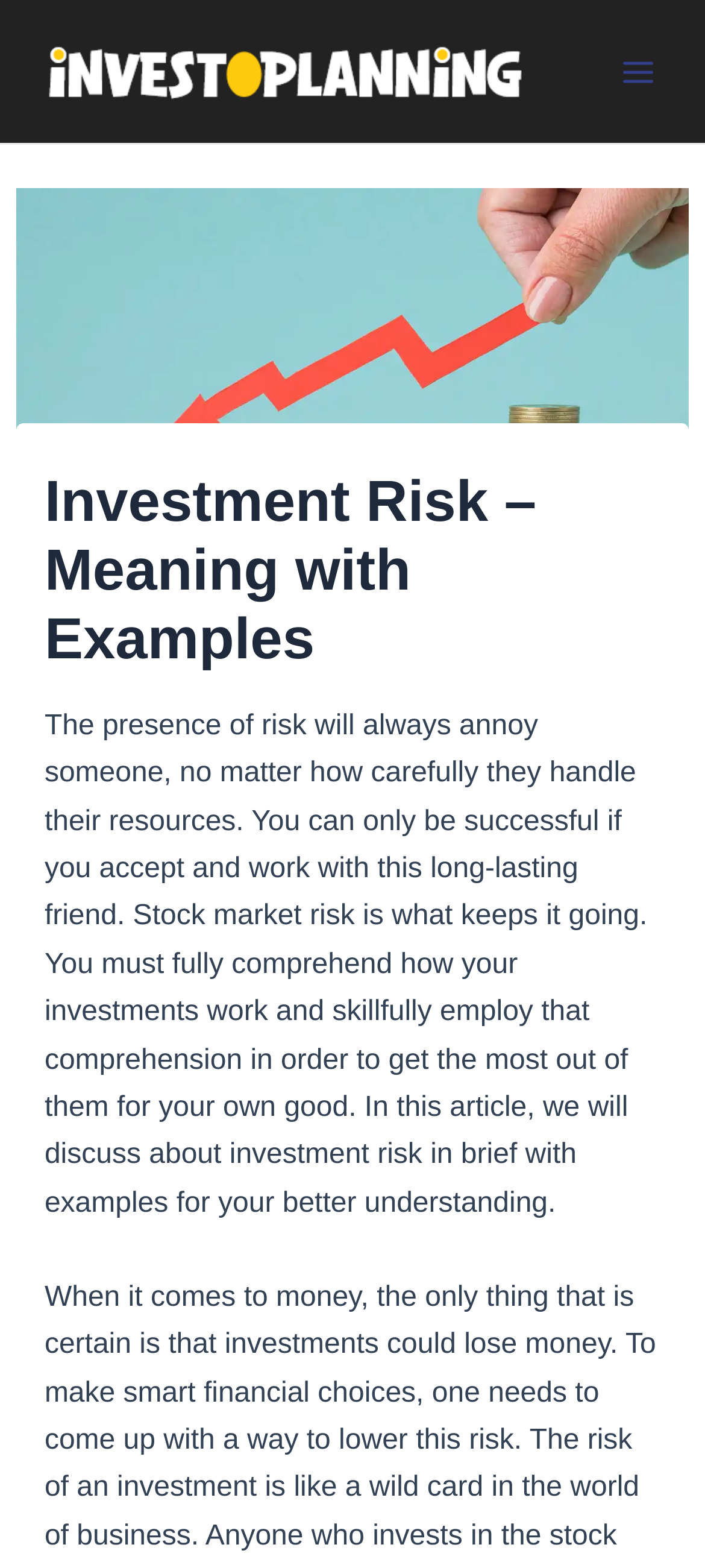Identify and provide the main heading of the webpage.

Investment Risk – Meaning with Examples